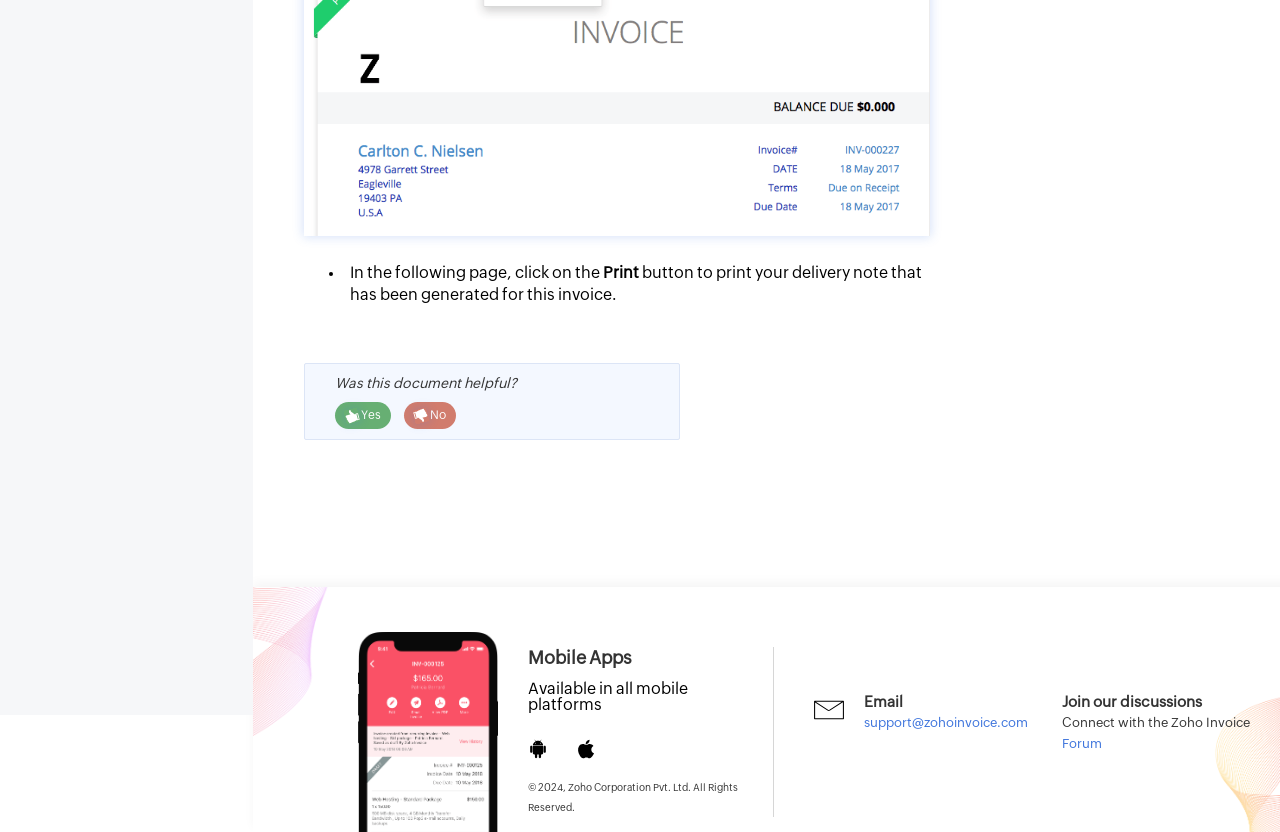Find the bounding box coordinates for the HTML element specified by: "input value="search..." name="s" value="search..."".

None